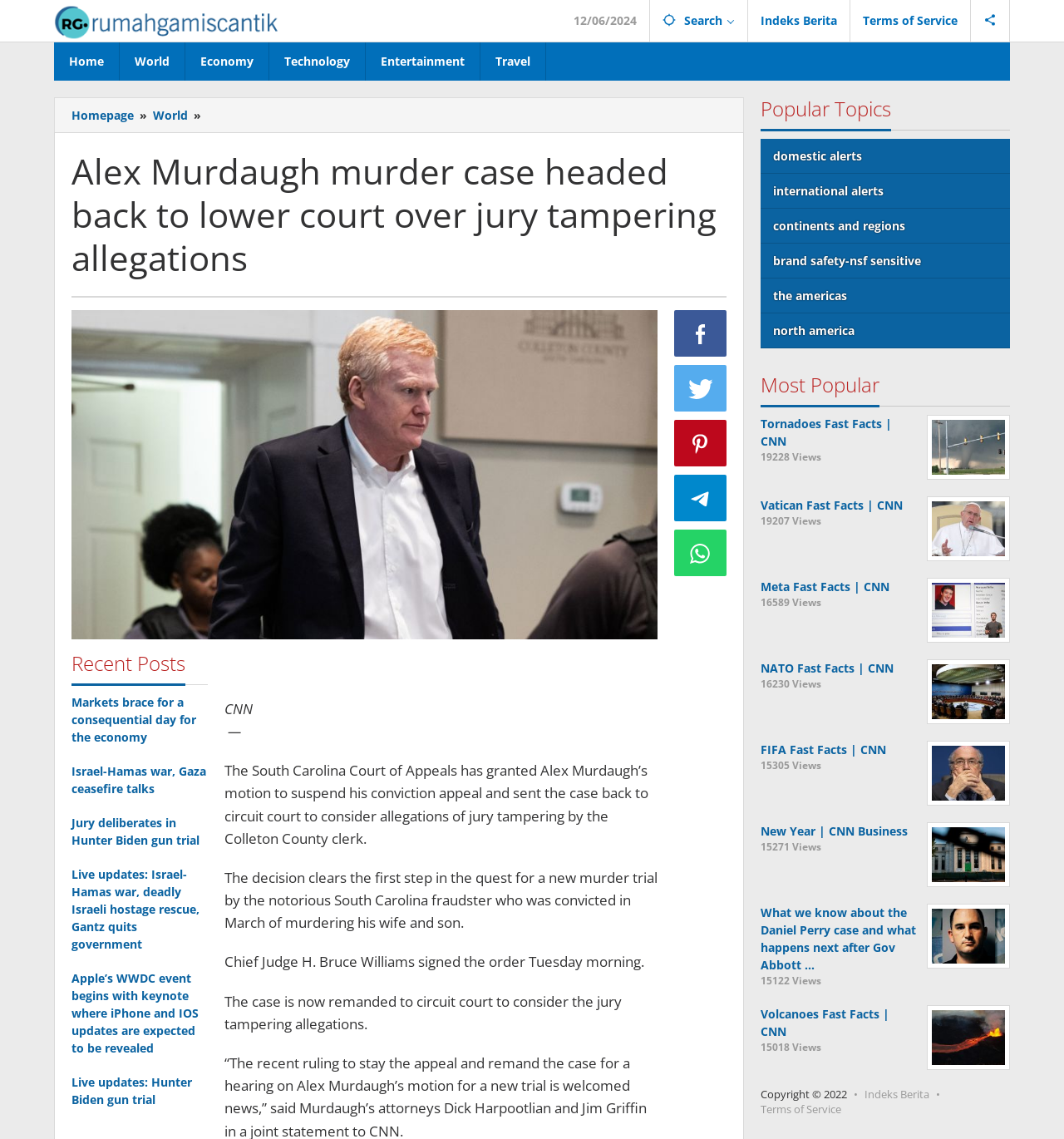Locate the headline of the webpage and generate its content.

Alex Murdaugh murder case headed back to lower court over jury tampering allegations